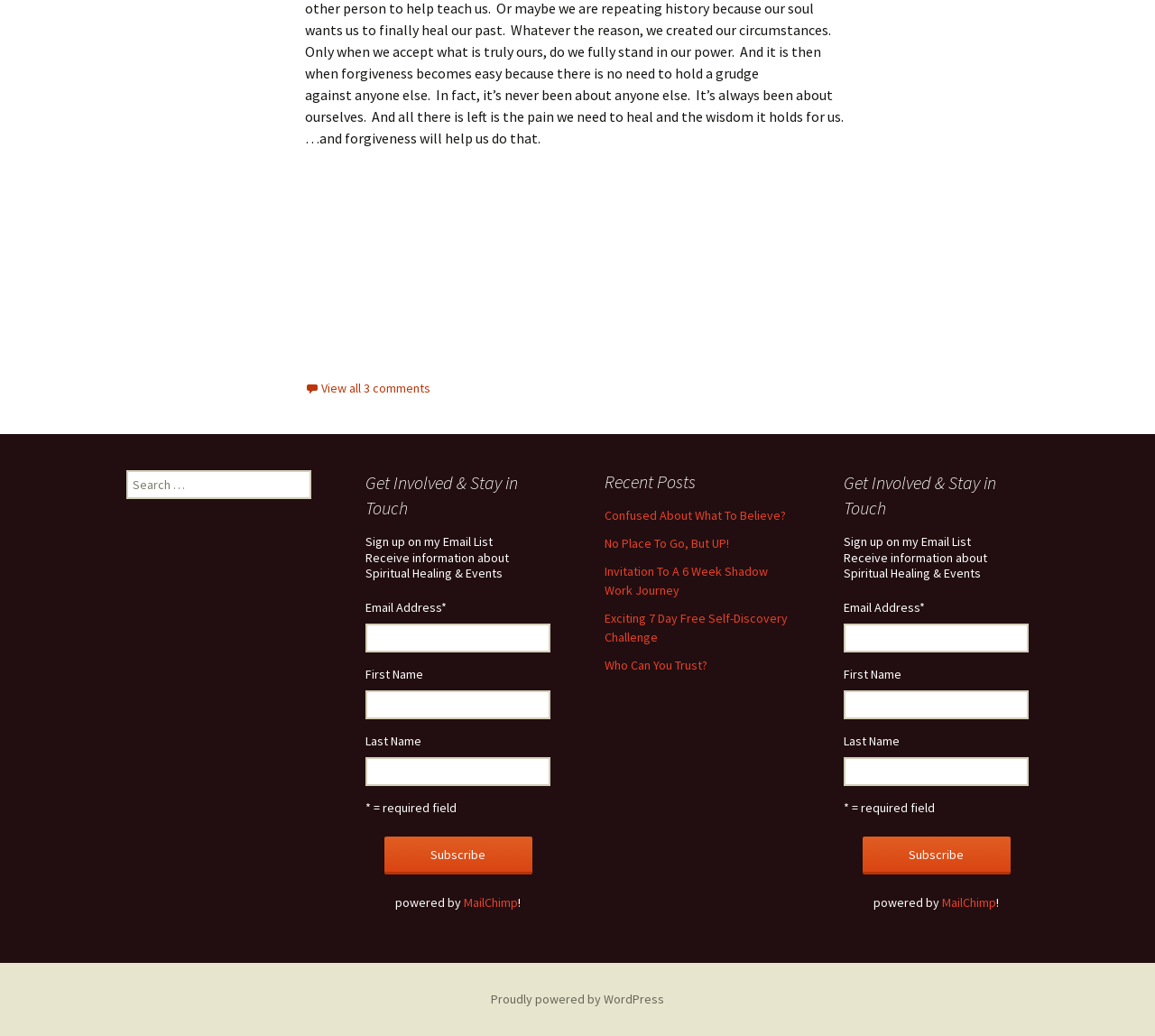What is the required information to subscribe?
Answer the question with as much detail as you can, using the image as a reference.

To subscribe to the email list, the webpage requires three pieces of information: Email Address, First Name, and Last Name, as indicated by the asterisk symbol (*) next to each field.